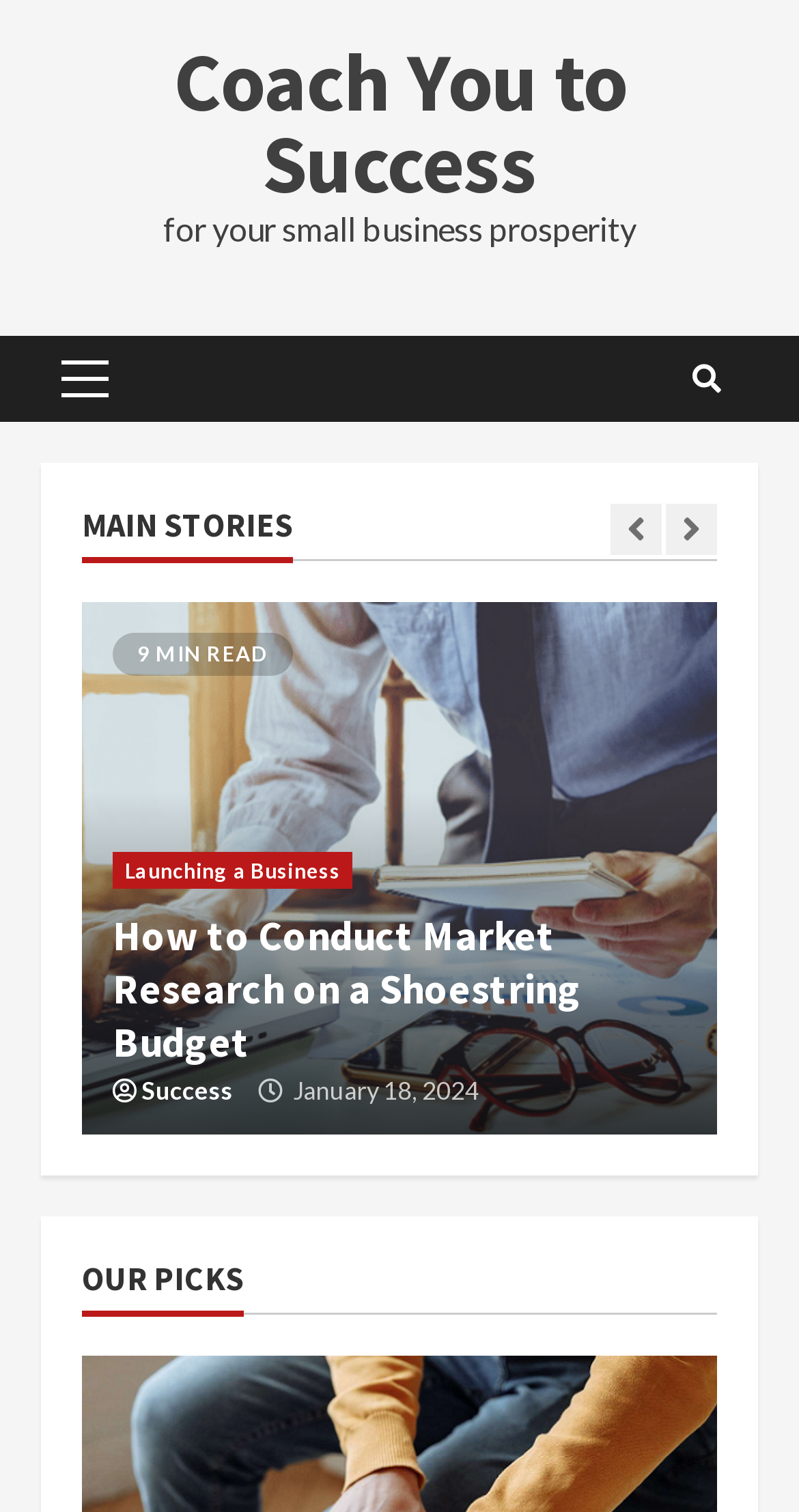How long does it take to read the article 'The Coach’s Playbook'?
Respond to the question with a well-detailed and thorough answer.

According to the webpage, the article 'The Coach’s Playbook: Empowering Strategies for Business Mentors and Coaches' has a reading time of 10 minutes, as indicated by the text '10 MIN READ'.